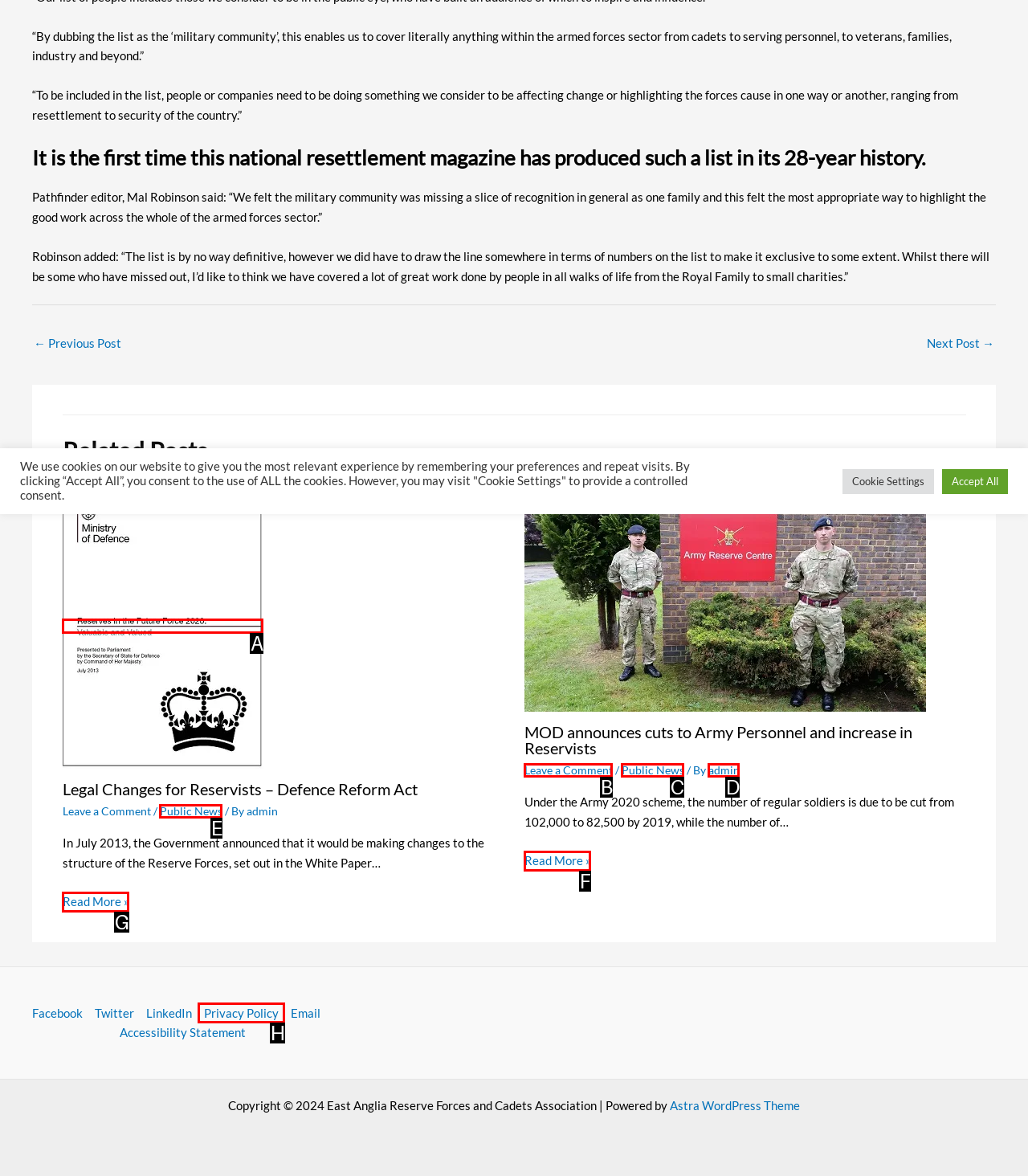Find the UI element described as: Public News
Reply with the letter of the appropriate option.

E